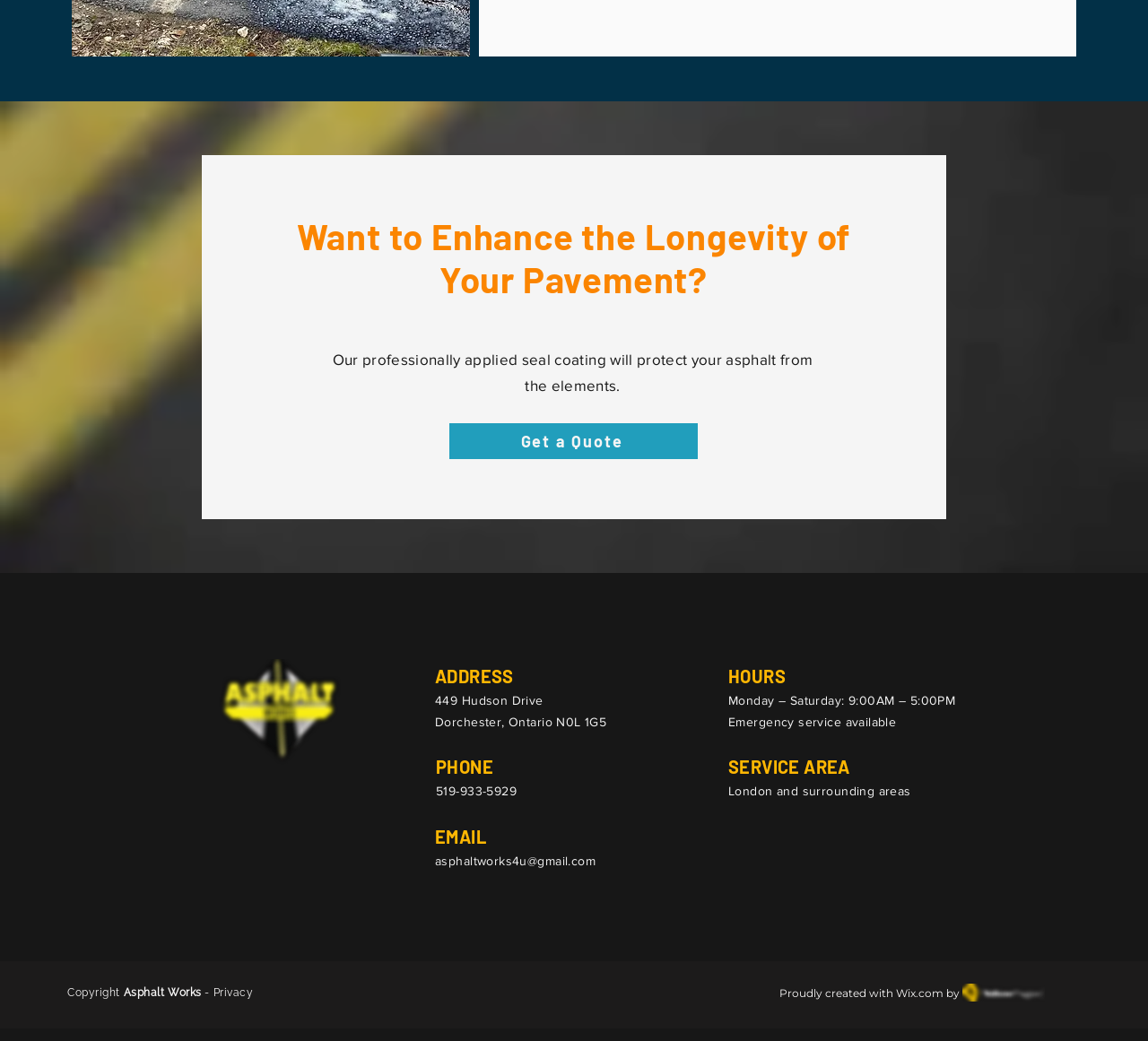What is the company's phone number?
Provide a short answer using one word or a brief phrase based on the image.

519-933-5929